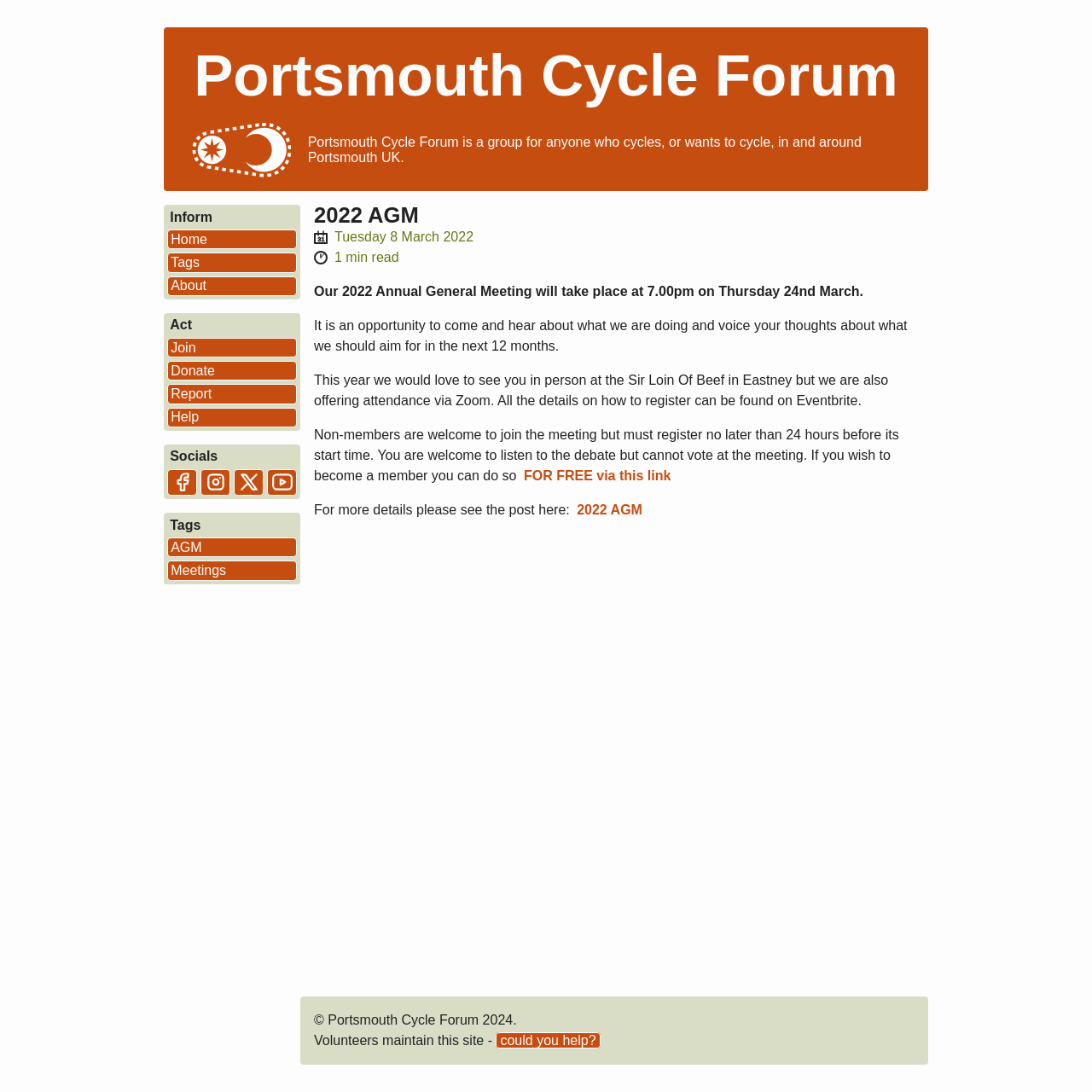Examine the image carefully and respond to the question with a detailed answer: 
What is the name of the venue for the in-person meeting?

I found the answer by reading the article section of the webpage, which mentions that the in-person meeting will be held at the Sir Loin Of Beef in Eastney.